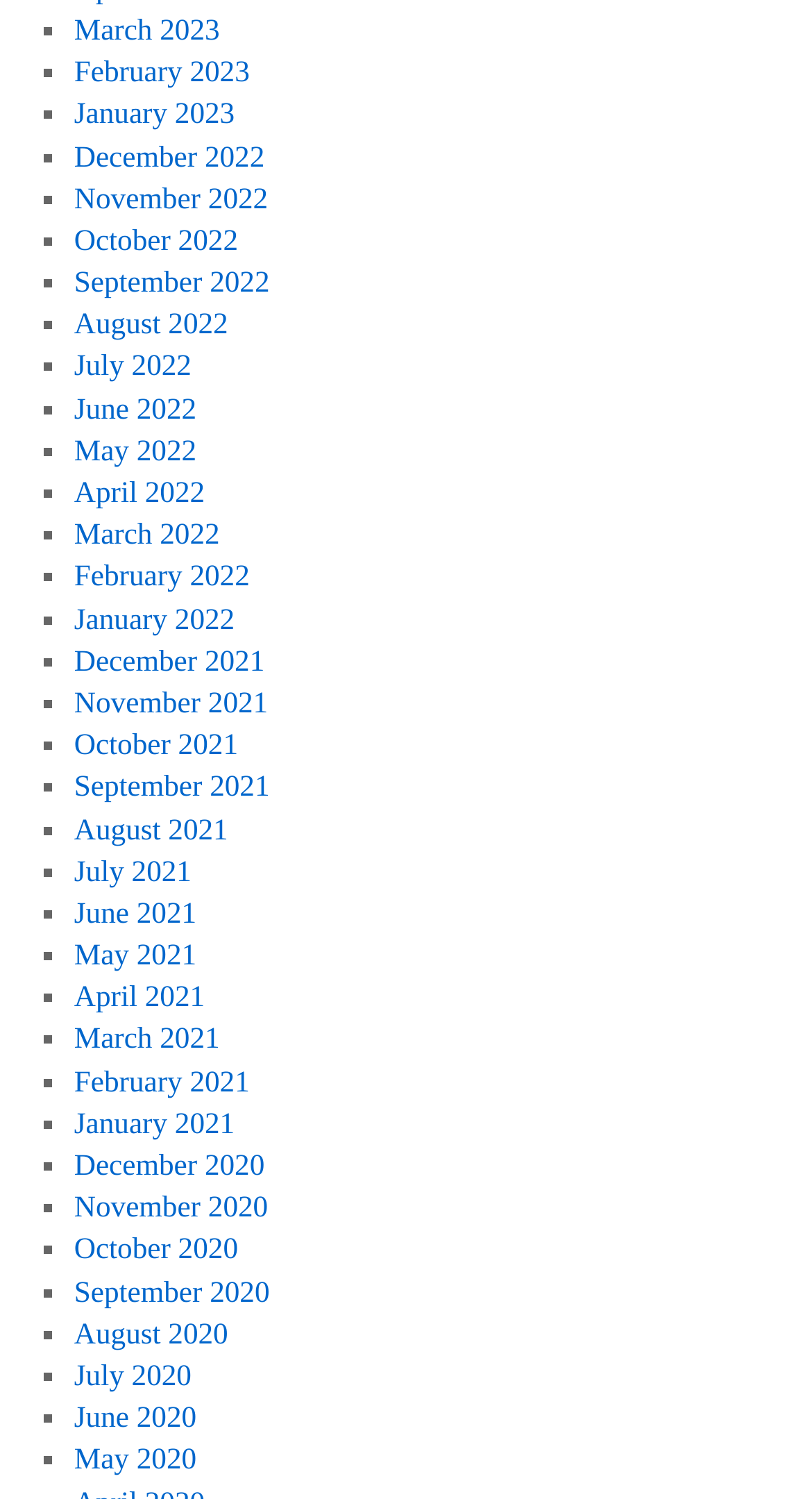How many months are listed?
Relying on the image, give a concise answer in one word or a brief phrase.

24